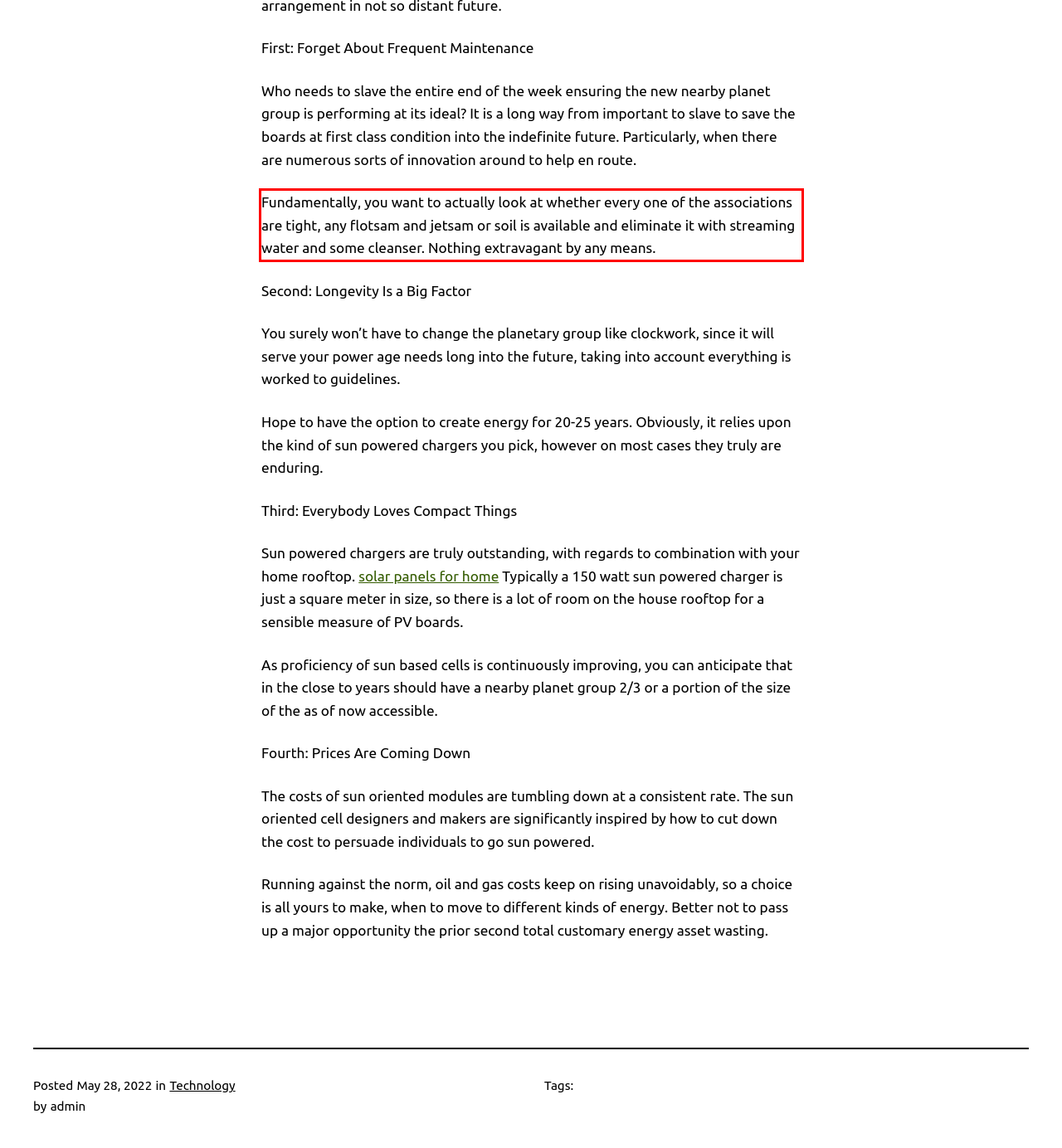Examine the webpage screenshot and use OCR to obtain the text inside the red bounding box.

Fundamentally, you want to actually look at whether every one of the associations are tight, any flotsam and jetsam or soil is available and eliminate it with streaming water and some cleanser. Nothing extravagant by any means.